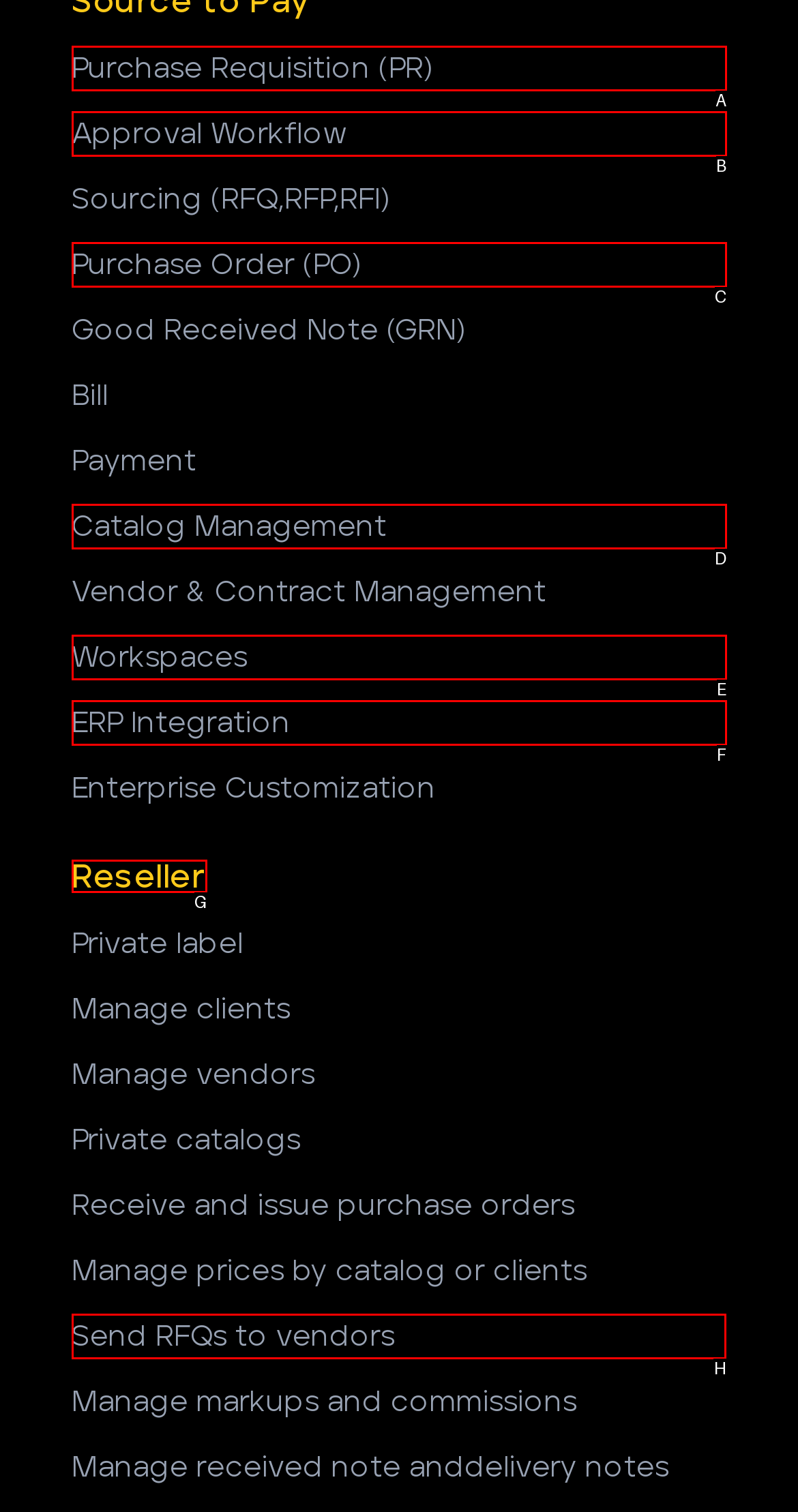Tell me which one HTML element I should click to complete the following task: Send RFQs to vendors Answer with the option's letter from the given choices directly.

H